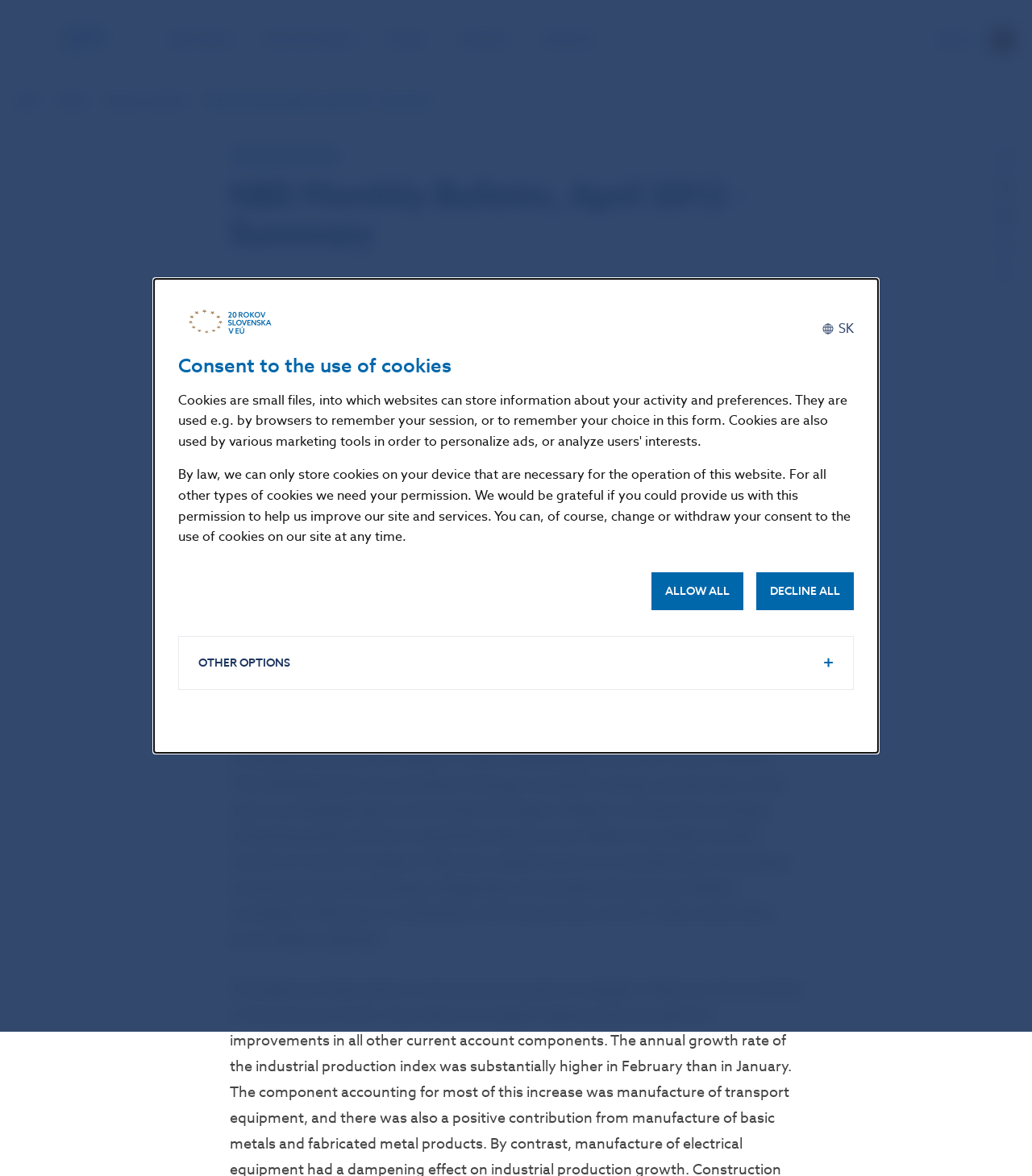Generate the title text from the webpage.

NBS Monthly Bulletin, April 2012 - Summary